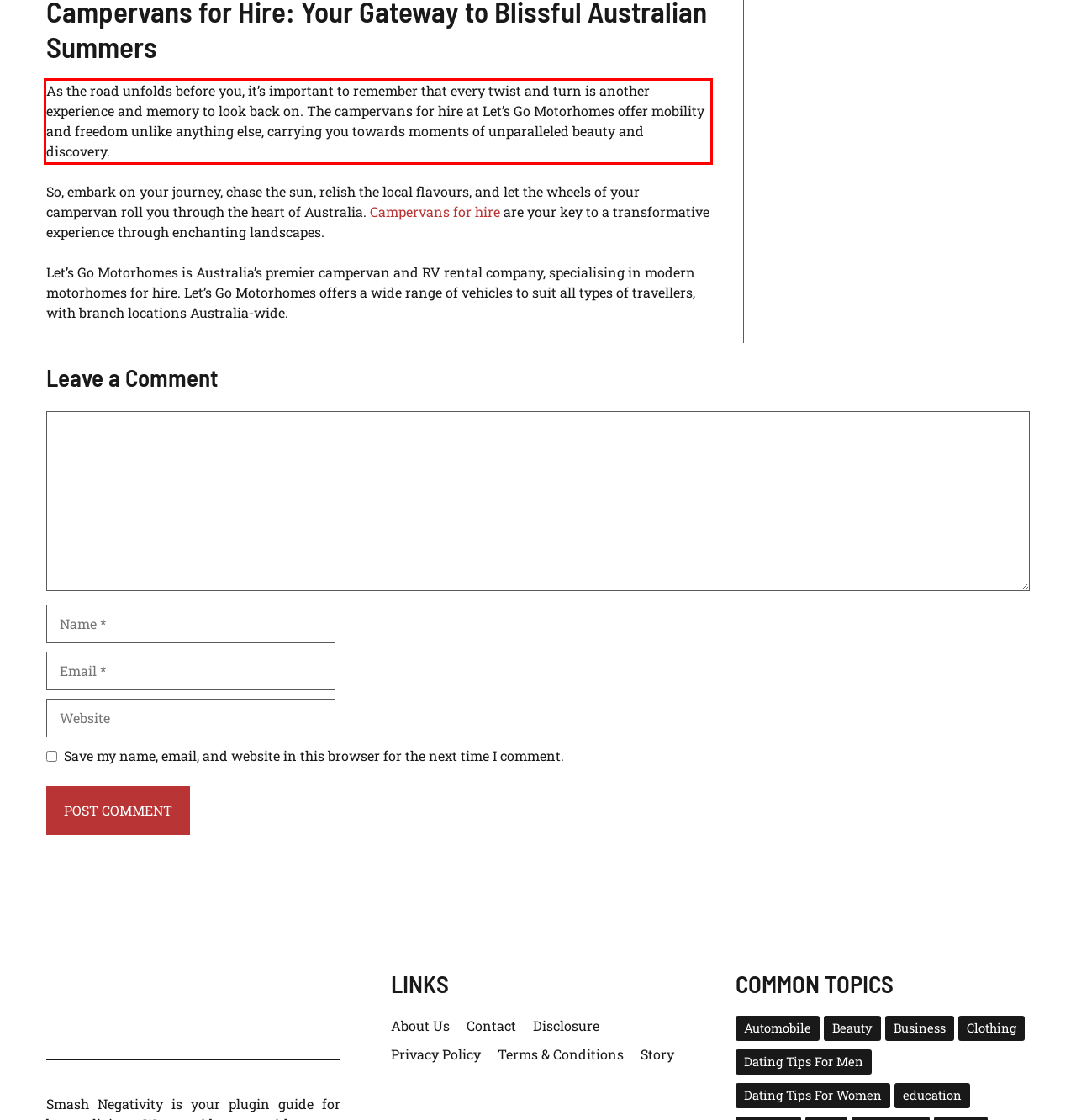Please identify the text within the red rectangular bounding box in the provided webpage screenshot.

As the road unfolds before you, it’s important to remember that every twist and turn is another experience and memory to look back on. The campervans for hire at Let’s Go Motorhomes offer mobility and freedom unlike anything else, carrying you towards moments of unparalleled beauty and discovery.